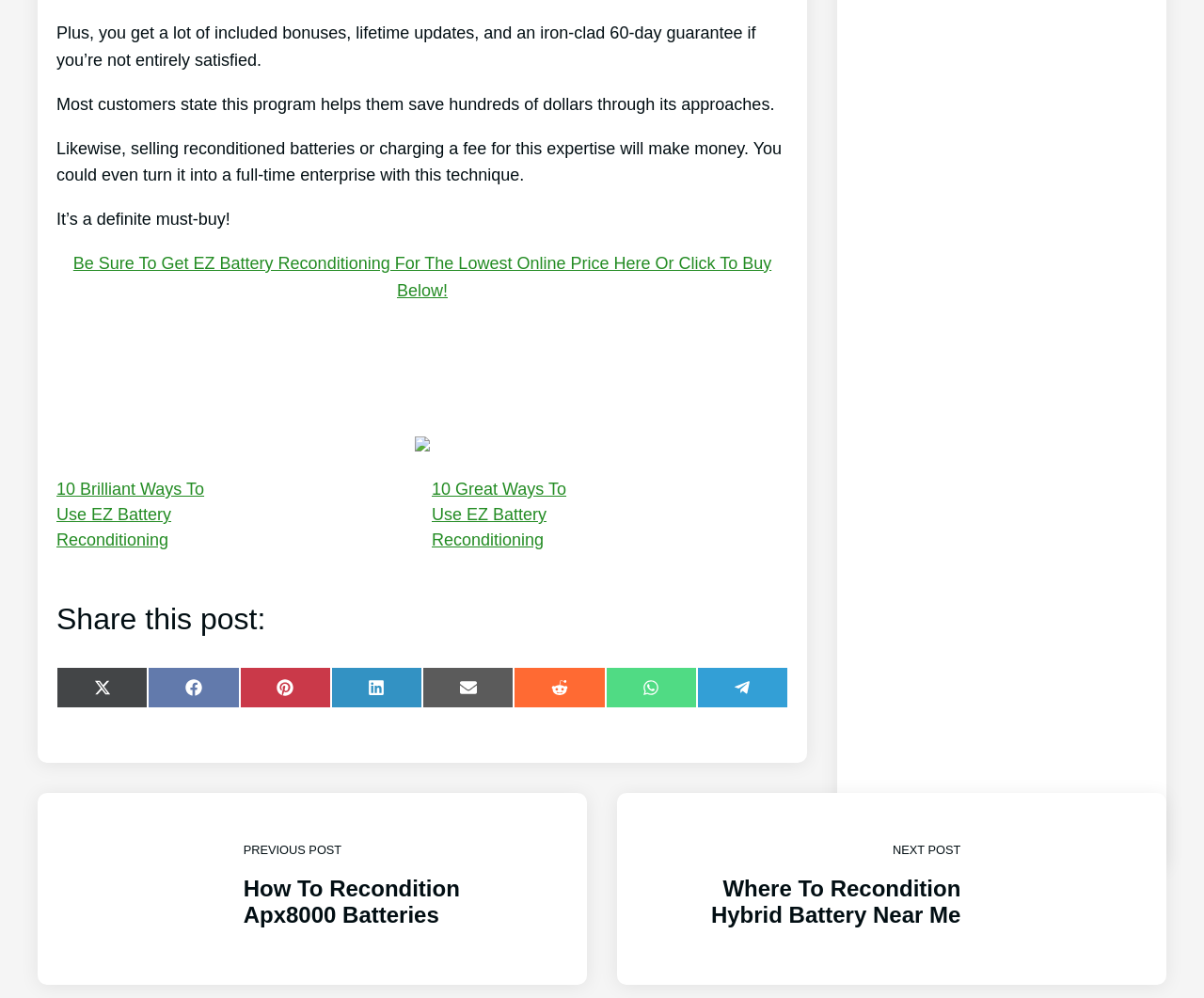Please find the bounding box for the UI component described as follows: "Share on Pinterest".

[0.199, 0.668, 0.275, 0.71]